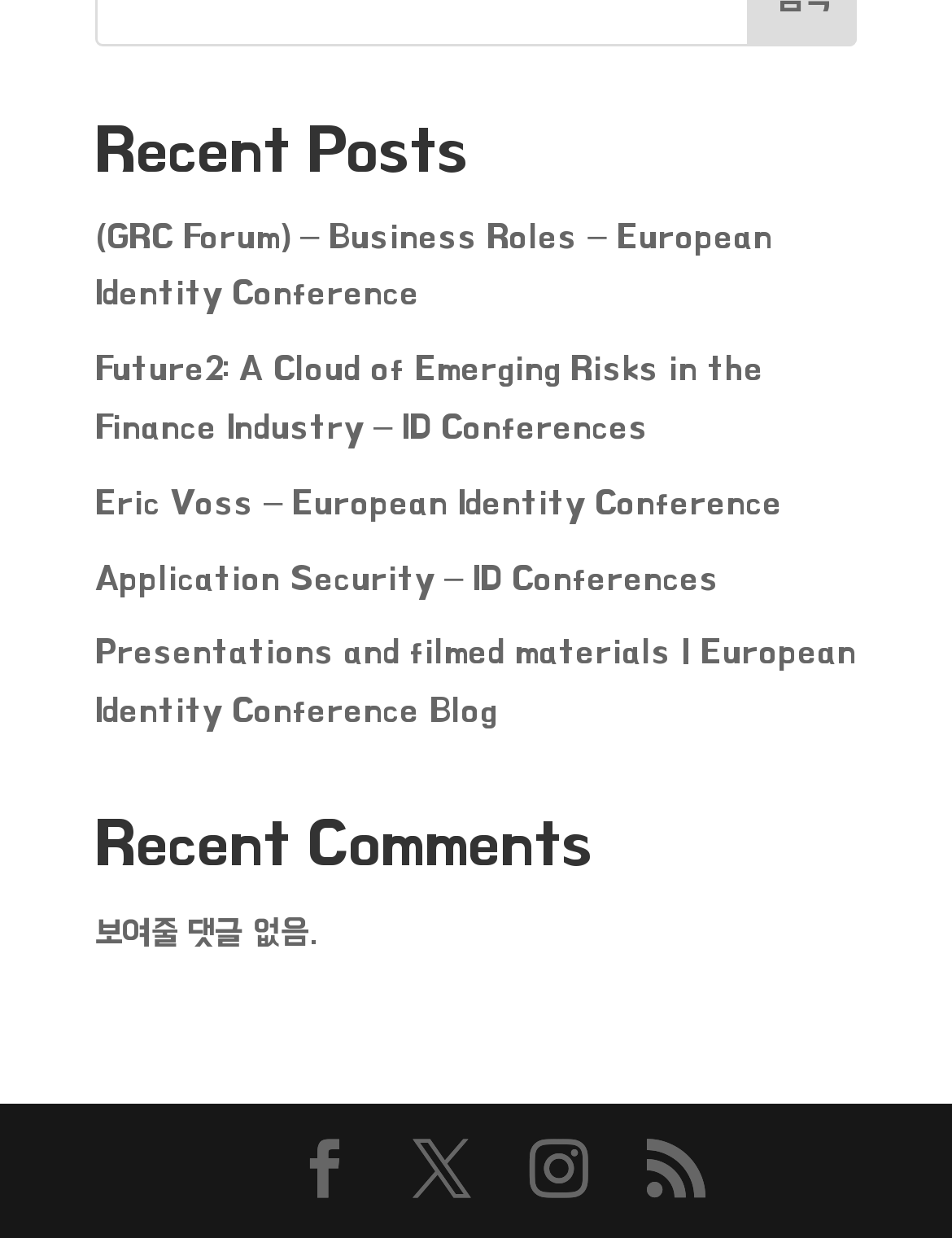Refer to the image and provide a thorough answer to this question:
What is the title of the second post?

The second link on the webpage is 'Future2: A Cloud of Emerging Risks in the Finance Industry – ID Conferences', so the title of the second post is Future2.